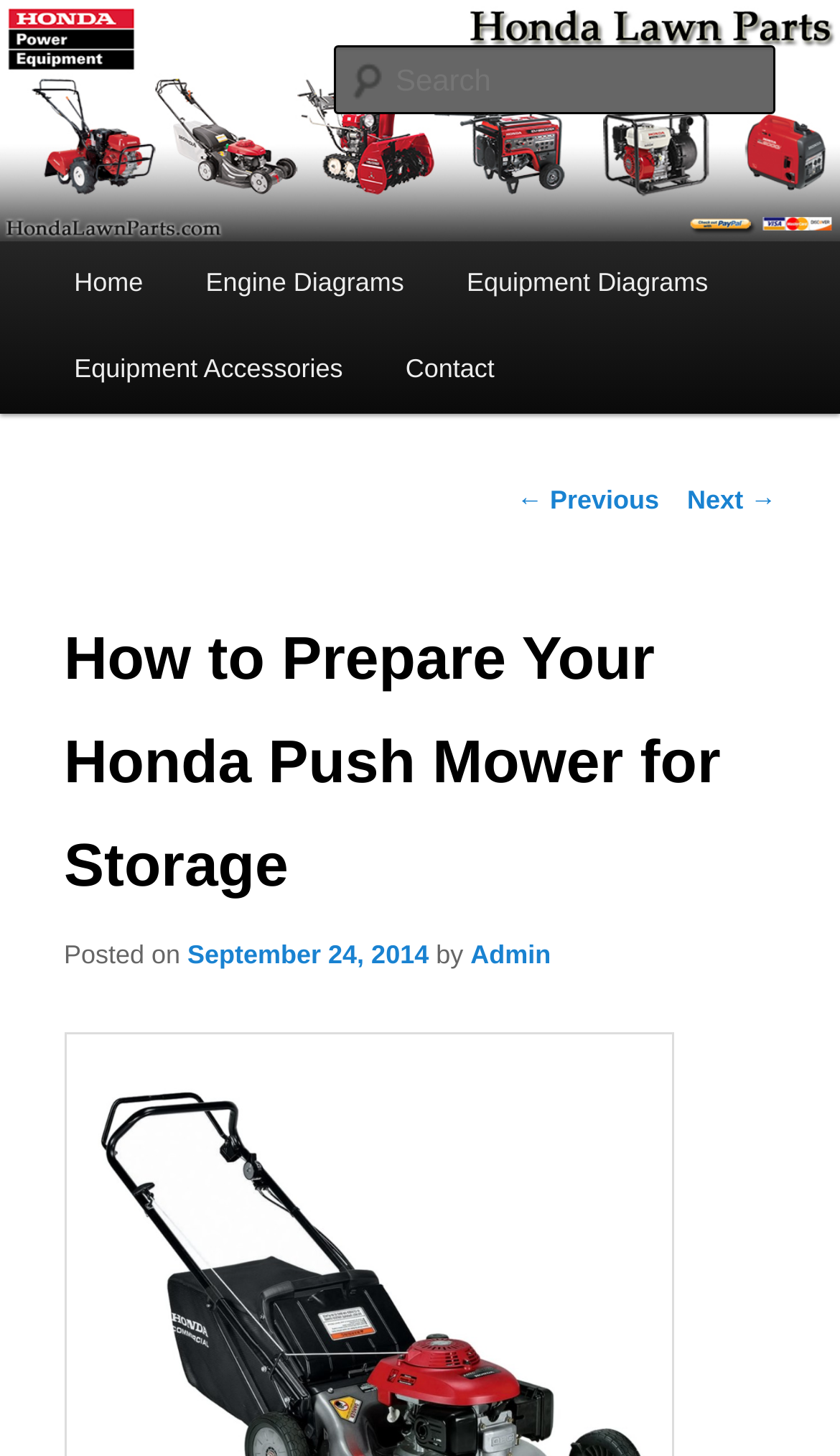Please identify the bounding box coordinates of the area that needs to be clicked to fulfill the following instruction: "View engine diagrams."

[0.208, 0.166, 0.518, 0.225]